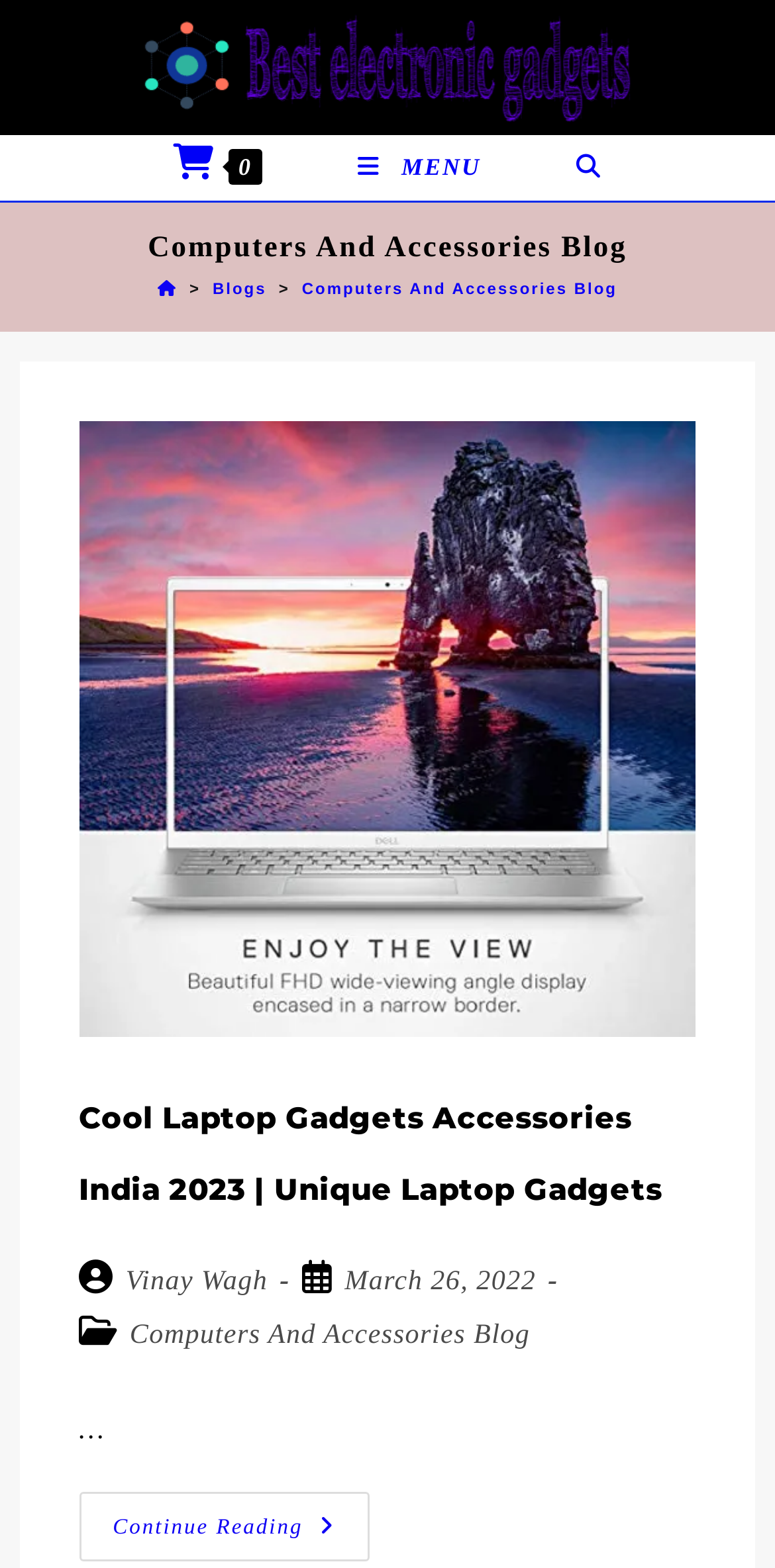Please identify the bounding box coordinates of the element I need to click to follow this instruction: "Search for something".

None